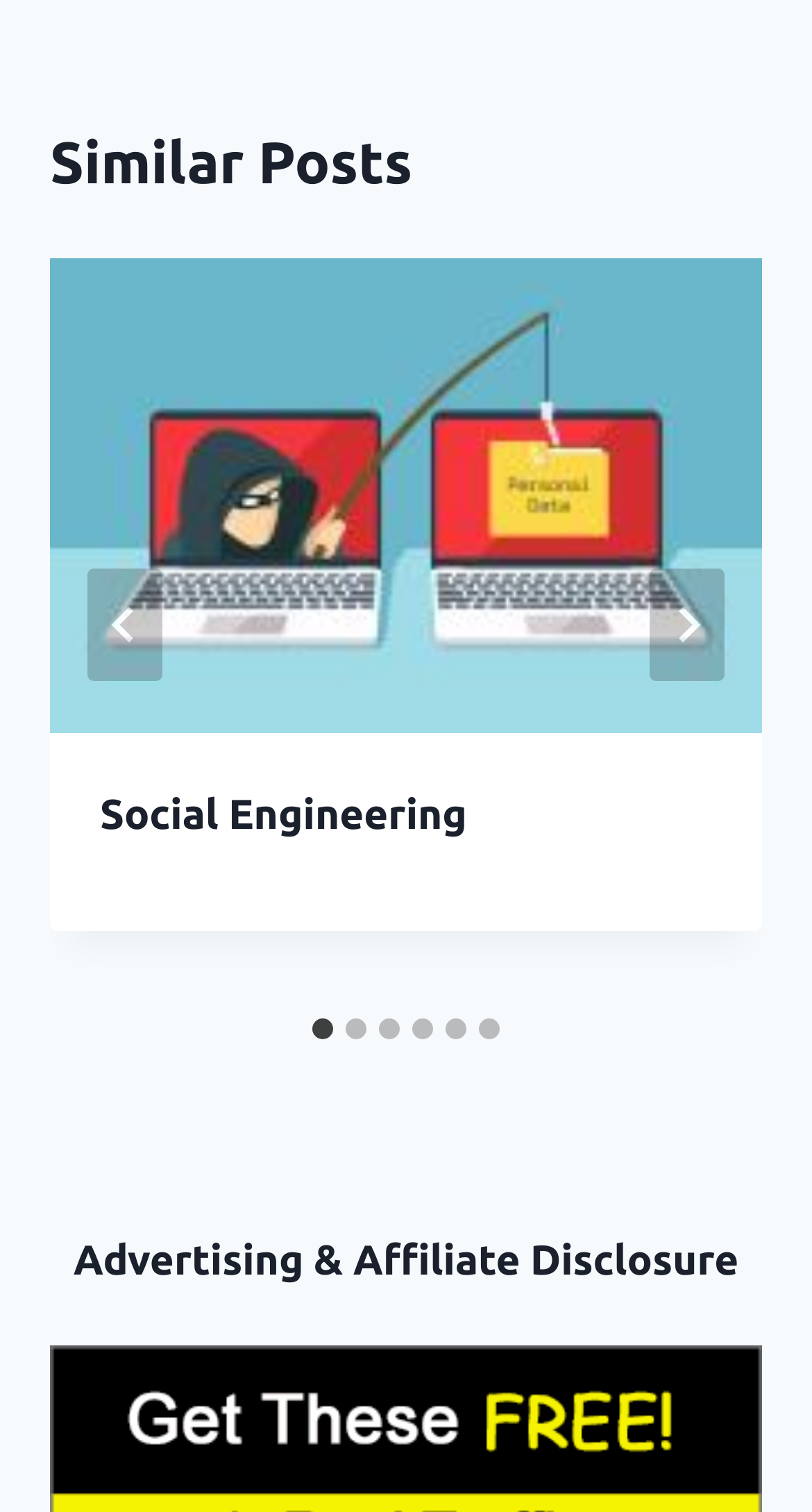Give a one-word or one-phrase response to the question:
How many slides are there?

6